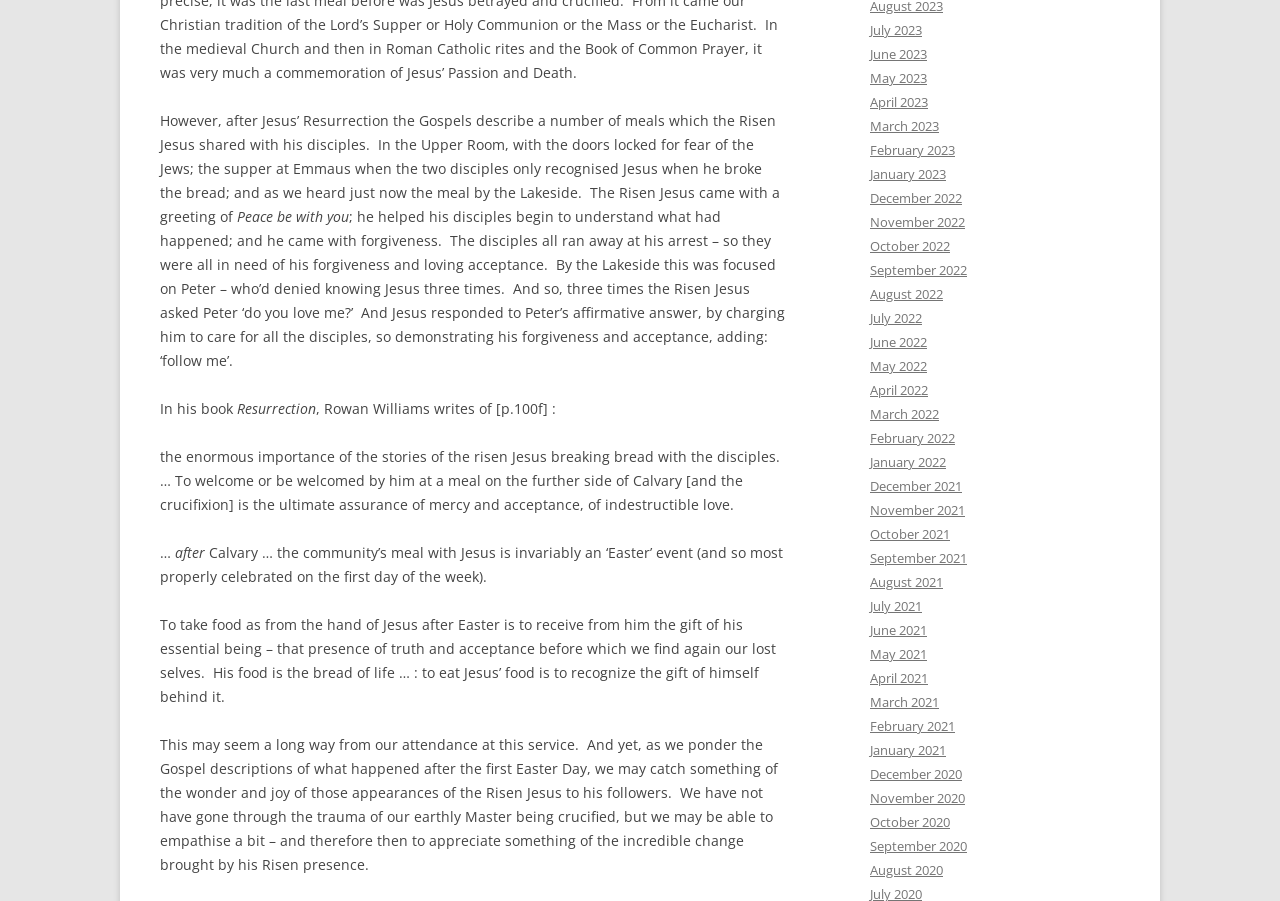Determine the bounding box coordinates of the clickable element to achieve the following action: 'Click on June 2022'. Provide the coordinates as four float values between 0 and 1, formatted as [left, top, right, bottom].

[0.68, 0.37, 0.724, 0.39]